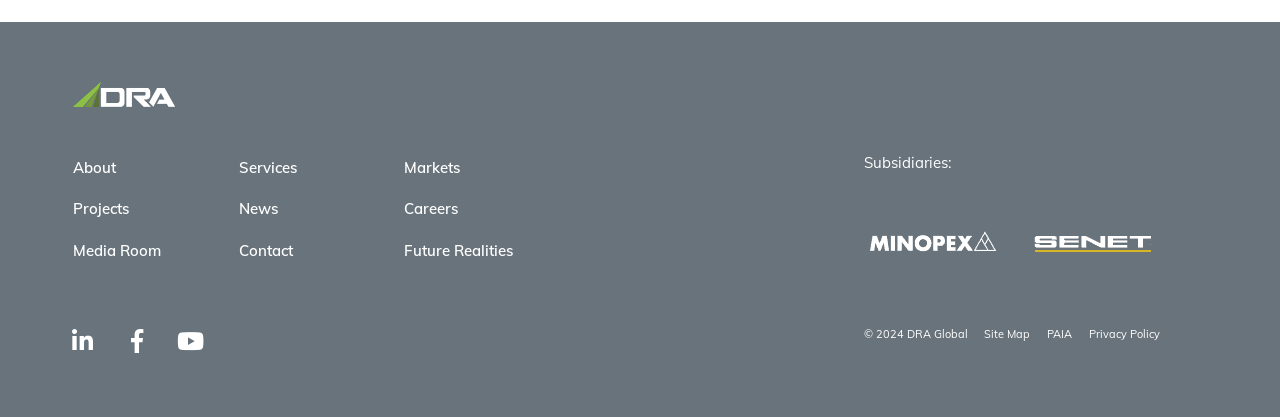What are the main sections of the website?
Please answer the question with a detailed and comprehensive explanation.

The main sections of the website can be found in the top navigation bar, which includes links to 'About', 'Services', 'Markets', 'Projects', 'News', 'Careers', 'Media Room', 'Contact', and 'Future Realities'.